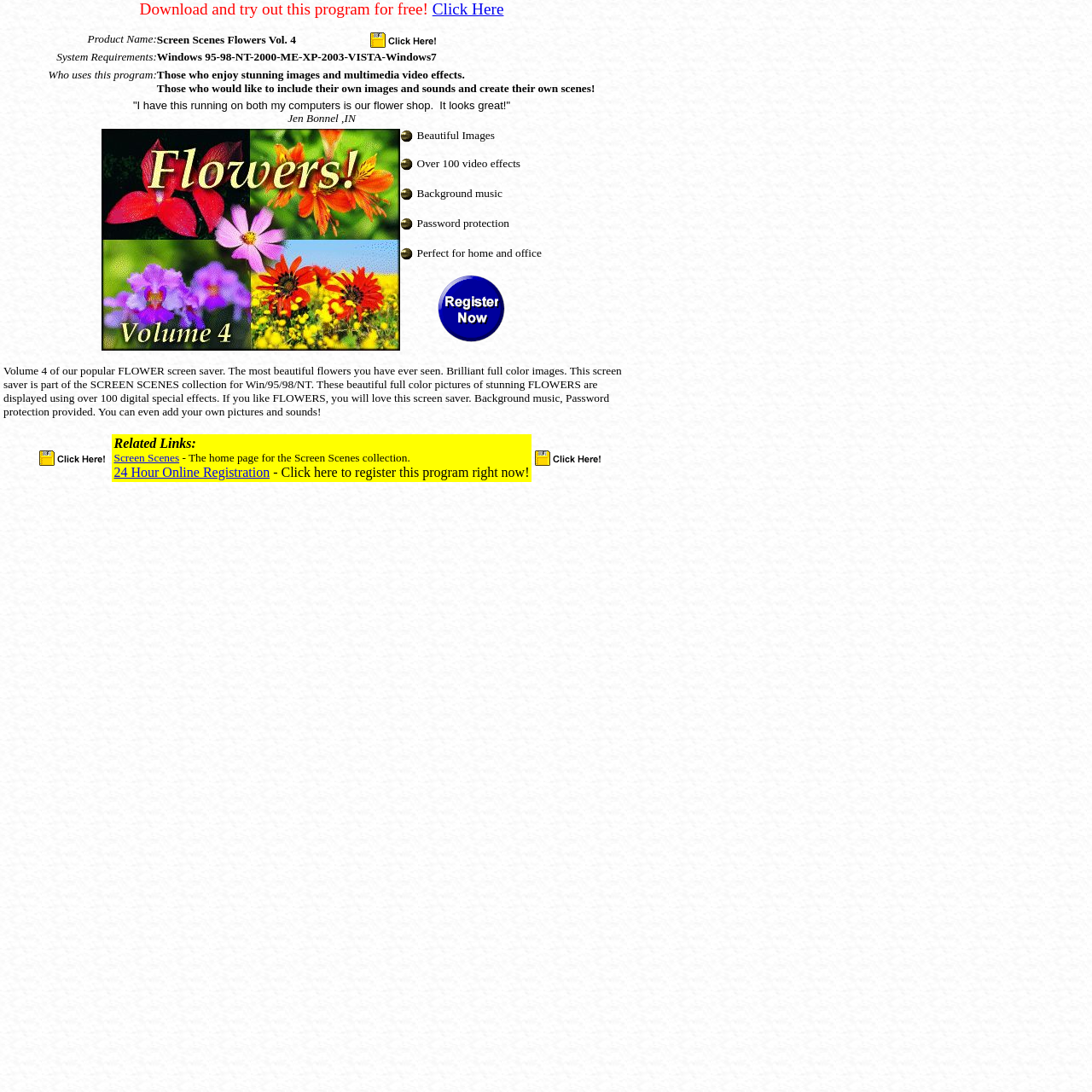Find the bounding box coordinates for the area that must be clicked to perform this action: "Click the 'Screen Scenes' link".

[0.104, 0.413, 0.164, 0.425]